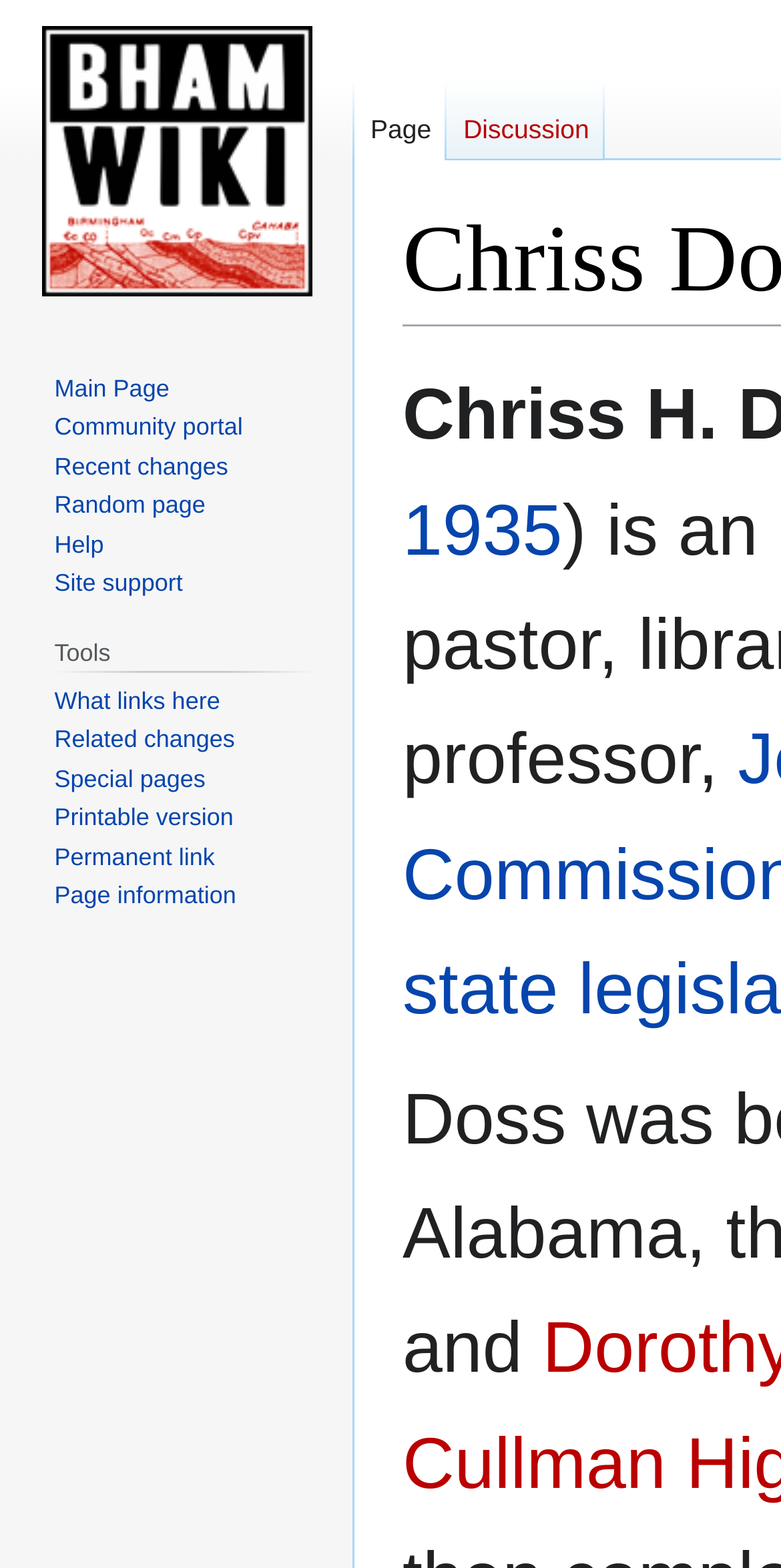Please identify the bounding box coordinates of where to click in order to follow the instruction: "Go to page".

[0.454, 0.051, 0.573, 0.102]